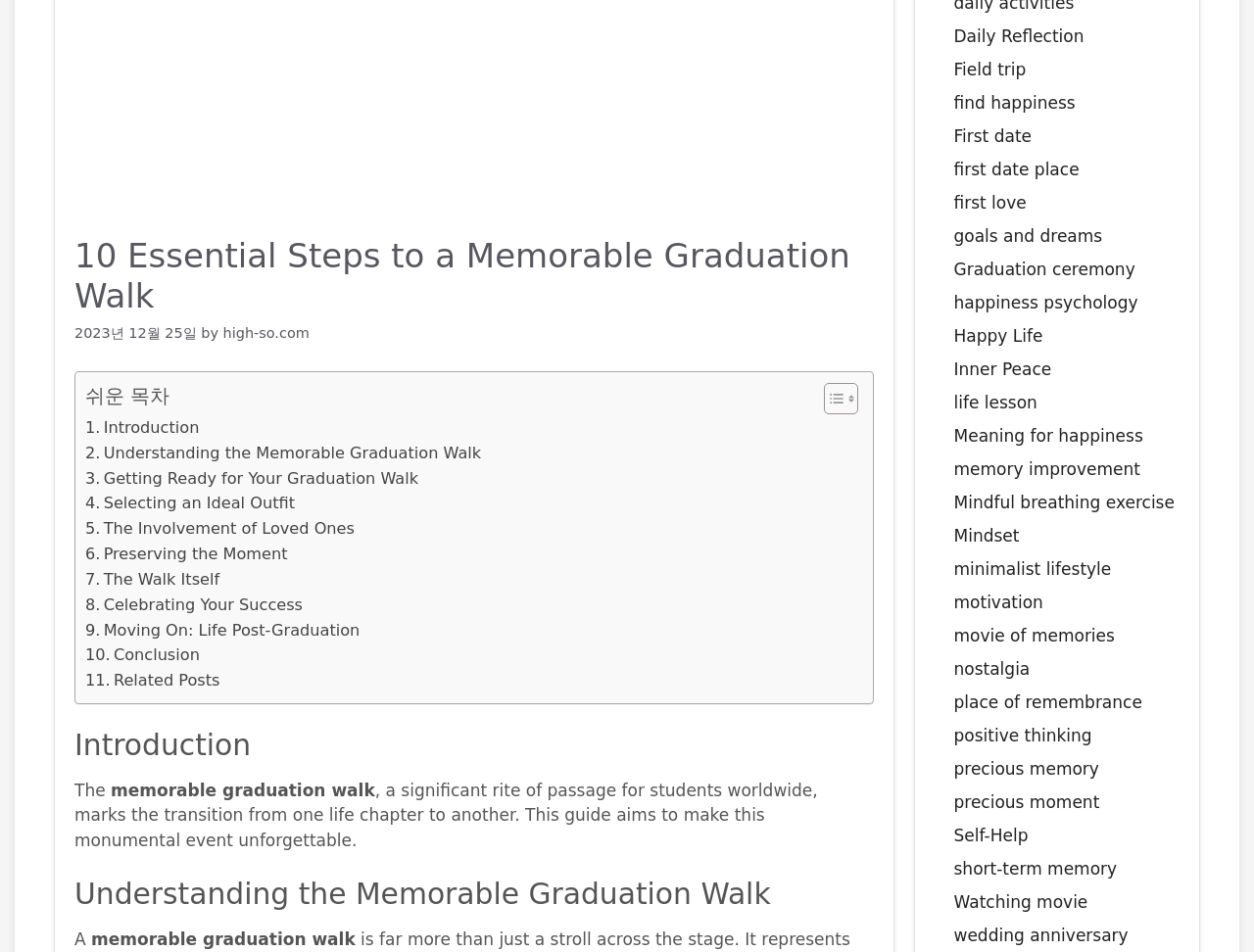Find the UI element described as: "The Involvement of Loved Ones" and predict its bounding box coordinates. Ensure the coordinates are four float numbers between 0 and 1, [left, top, right, bottom].

[0.068, 0.542, 0.283, 0.569]